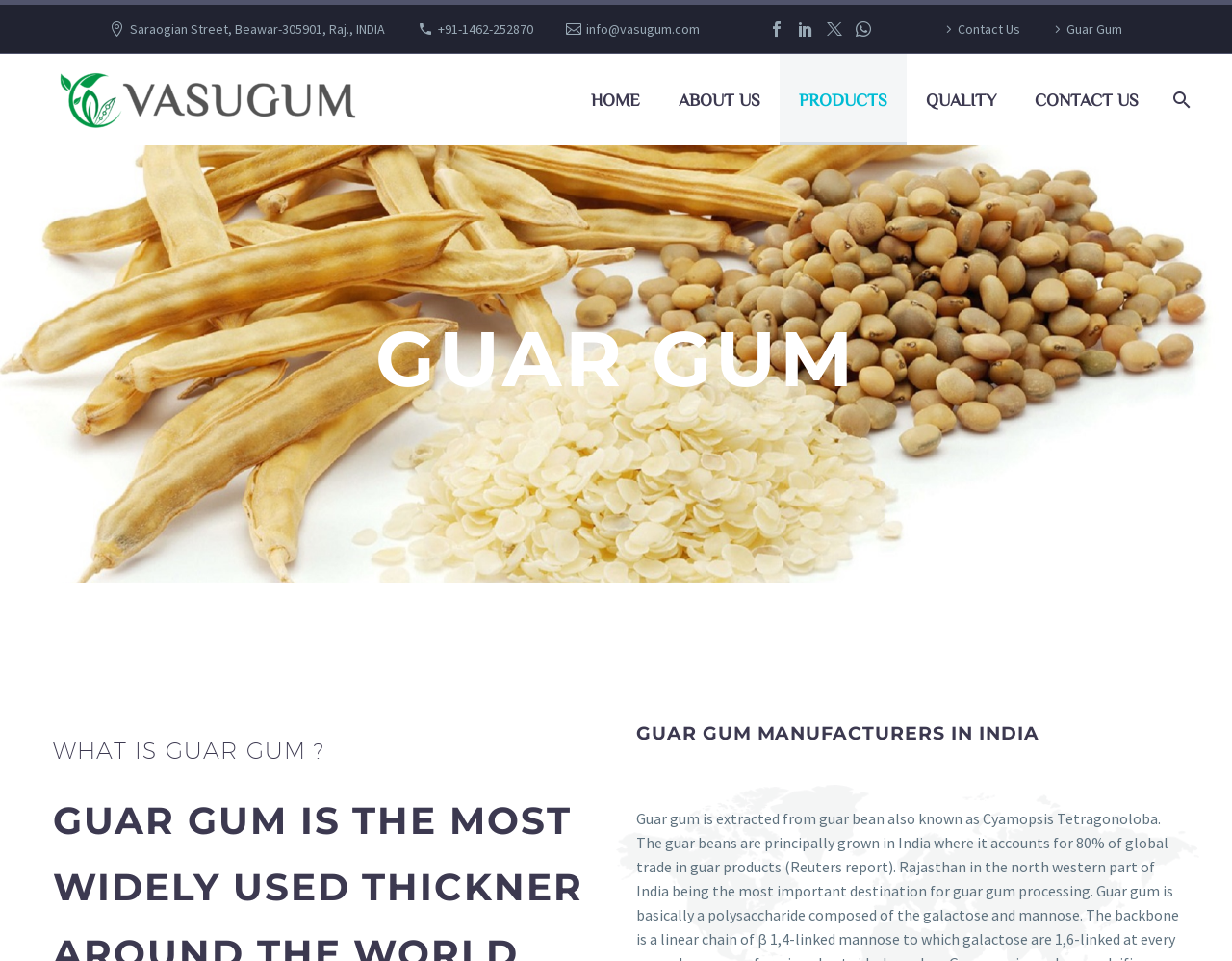Answer the question below with a single word or a brief phrase: 
What is the address of Vasundhara Gums and Chemicals?

Saraogian Street, Beawar-305901, Raj., INDIA